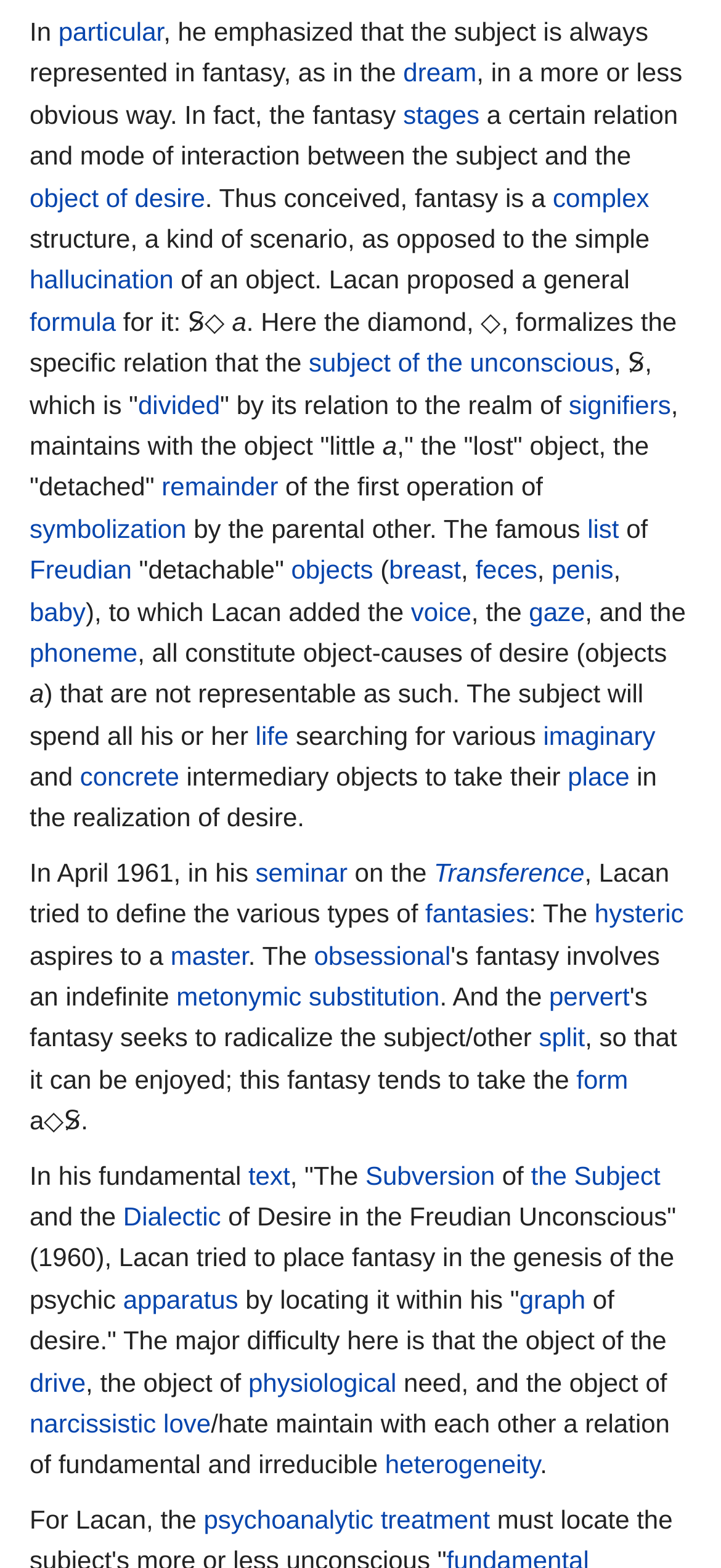Please determine the bounding box coordinates of the clickable area required to carry out the following instruction: "click on 'particular'". The coordinates must be four float numbers between 0 and 1, represented as [left, top, right, bottom].

[0.081, 0.011, 0.227, 0.03]